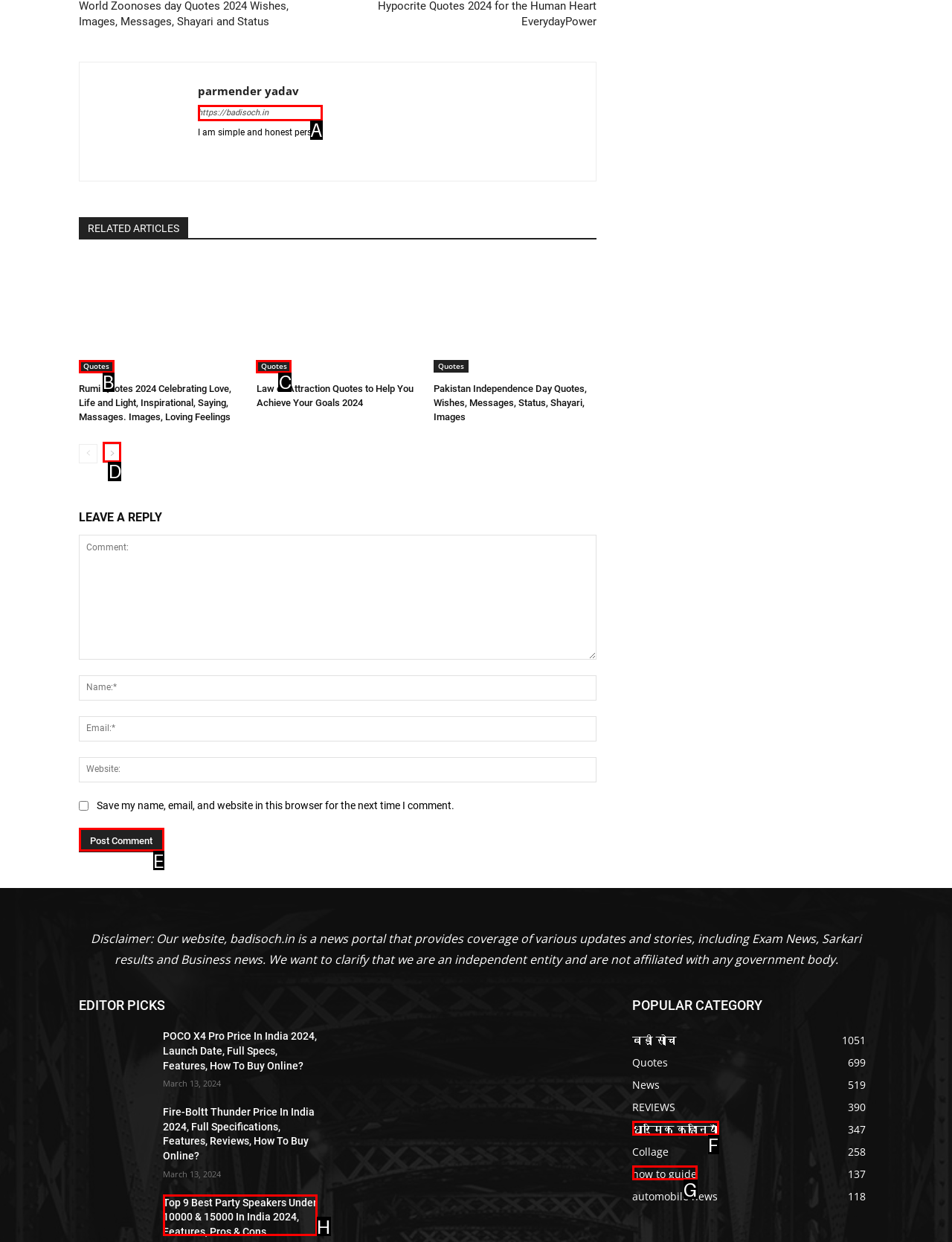Determine which HTML element should be clicked for this task: Click the 'Home' link
Provide the option's letter from the available choices.

None